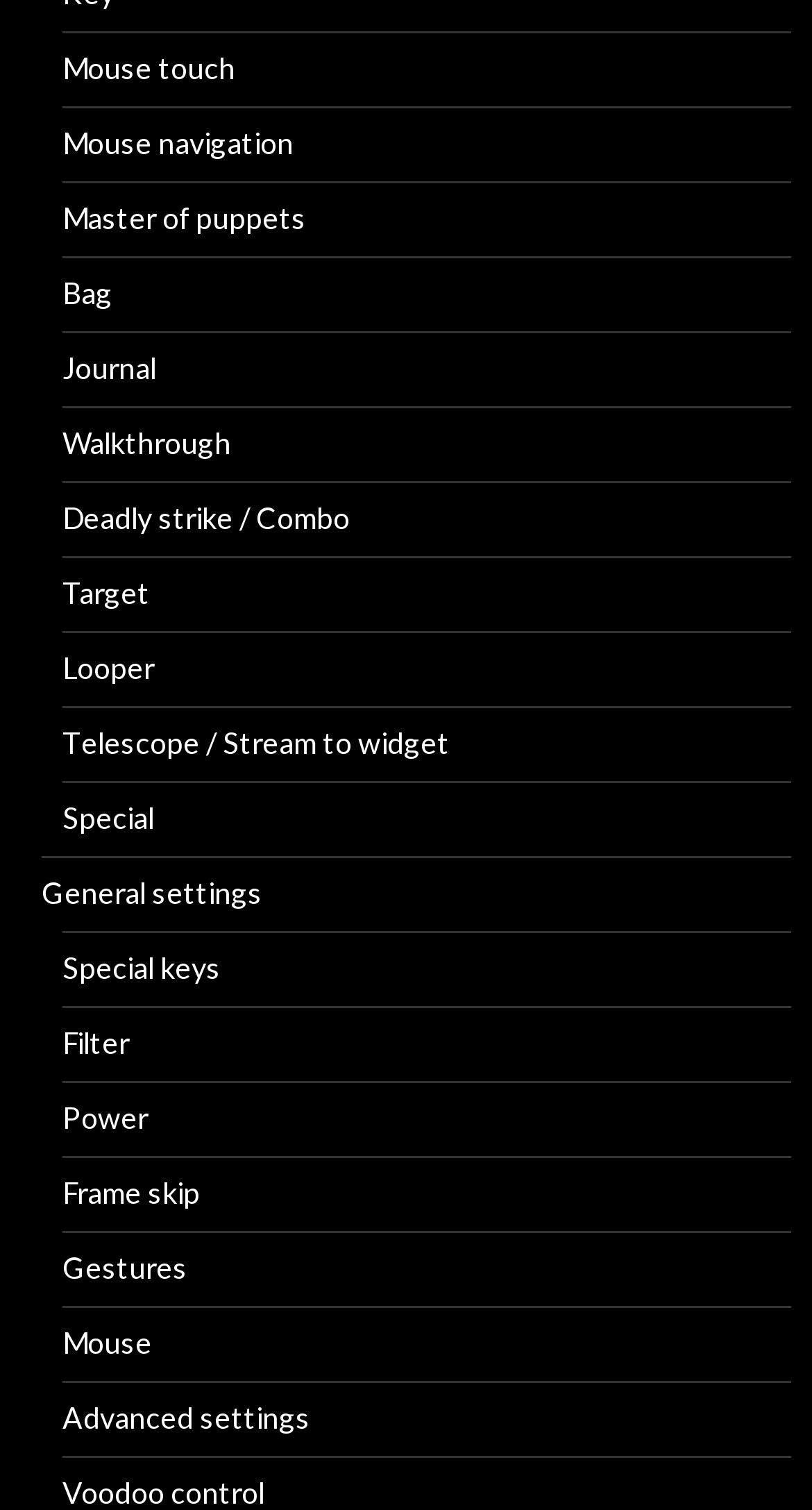Please answer the following question using a single word or phrase: 
What is the category of the link 'Master of puppets'?

Gameplay